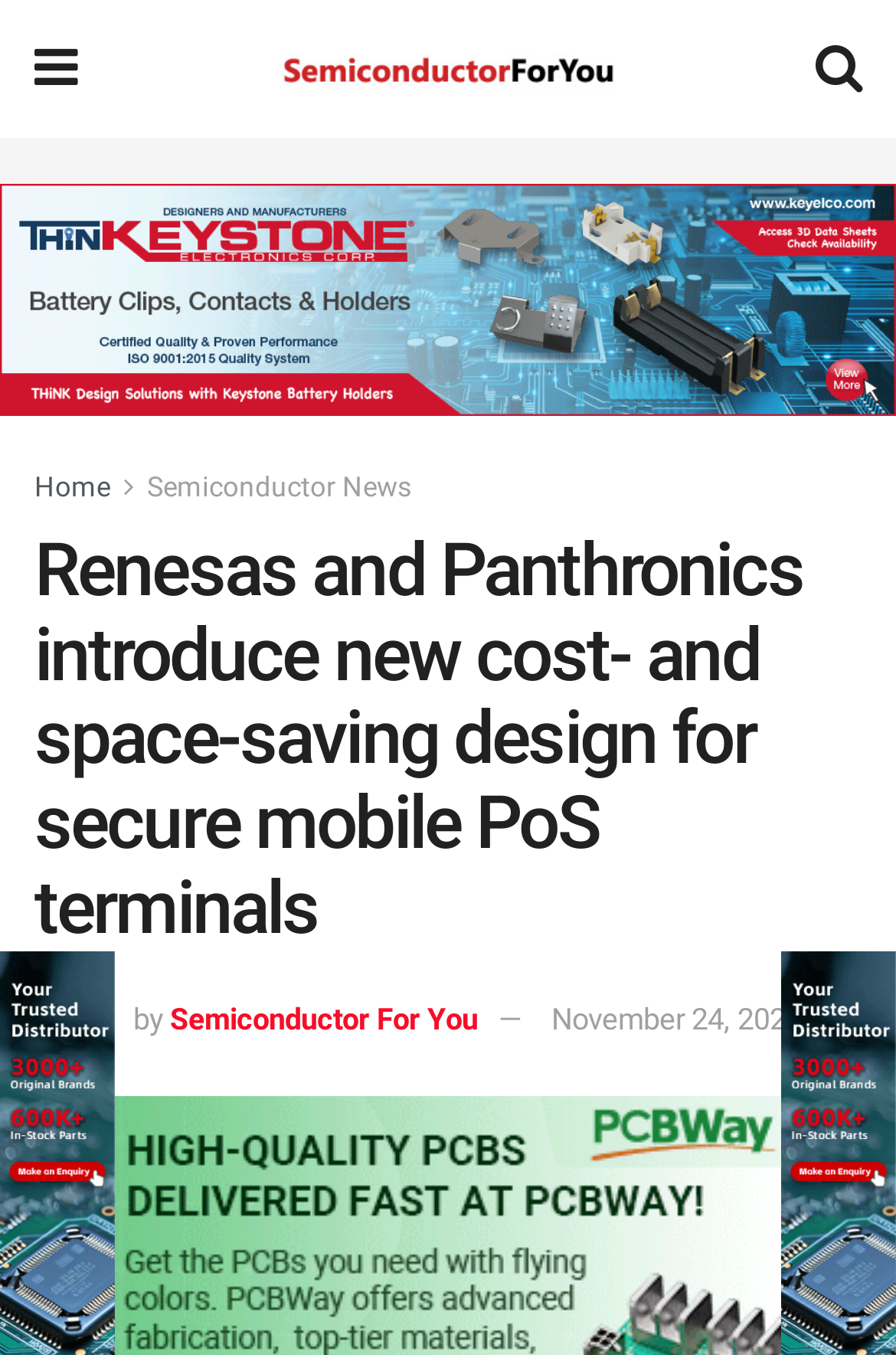Who published the latest article?
Please provide a comprehensive answer based on the information in the image.

I looked for the text 'by' which is usually followed by the author's name. In this case, it is followed by 'Semiconductor For You', indicating that it is the publisher of the latest article.